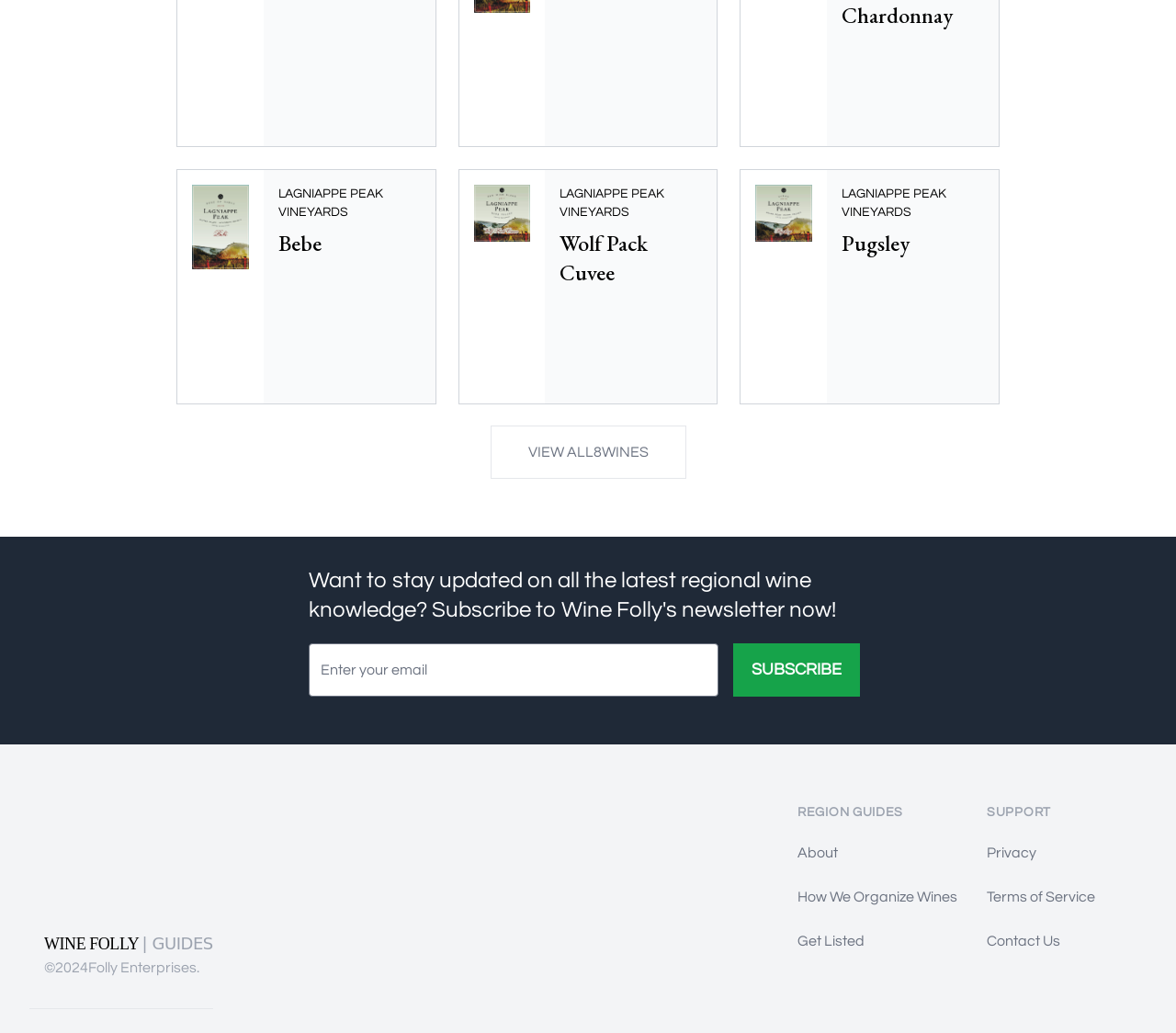What is the name of the first wine bottle?
Please answer the question as detailed as possible based on the image.

The first link on the webpage has an OCR text 'Lagniappe Peak Vineyards Bebe Bottle Preview LAGNIAPPE PEAK VINEYARDS Bebe', which suggests that the name of the first wine bottle is Lagniappe Peak Vineyards Bebe.